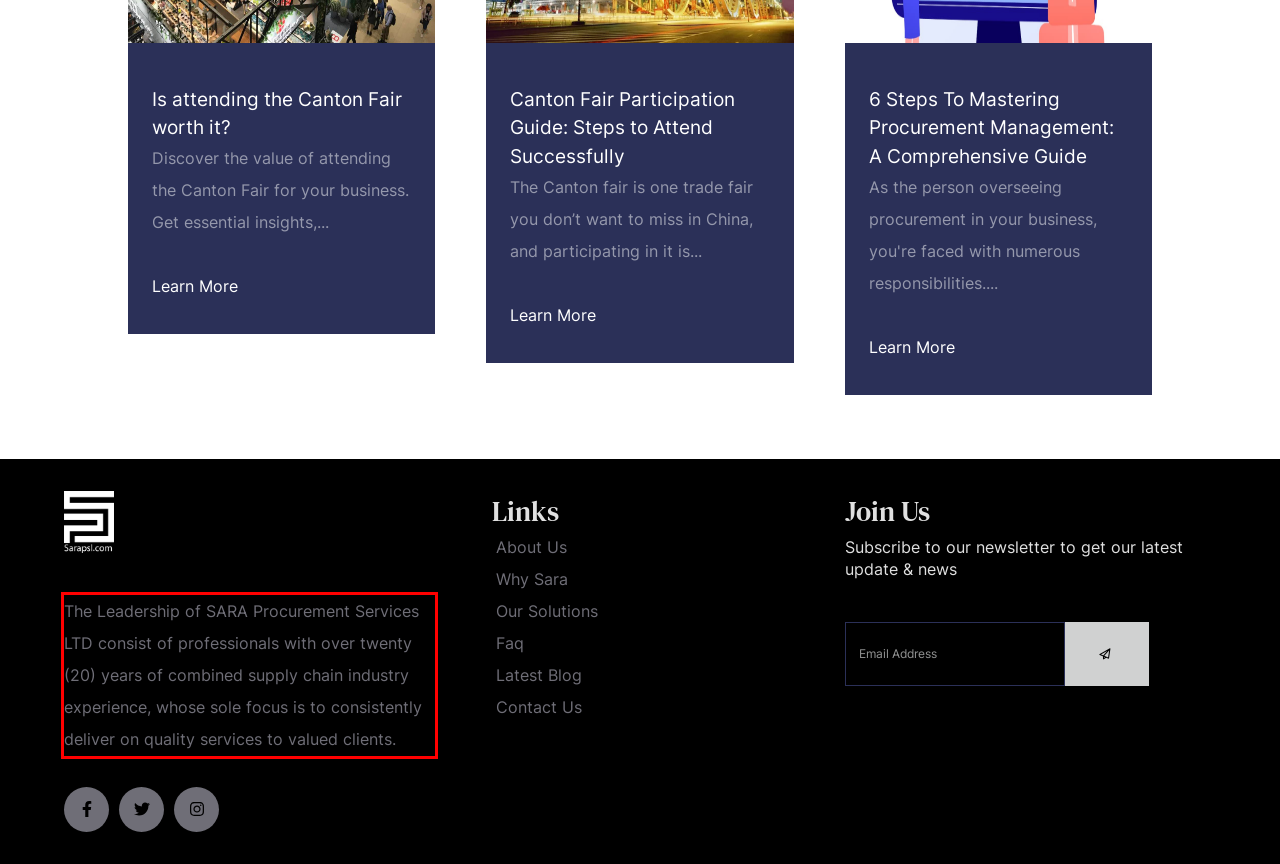Analyze the screenshot of the webpage and extract the text from the UI element that is inside the red bounding box.

The Leadership of SARA Procurement Services LTD consist of professionals with over twenty (20) years of combined supply chain industry experience, whose sole focus is to consistently deliver on quality services to valued clients.